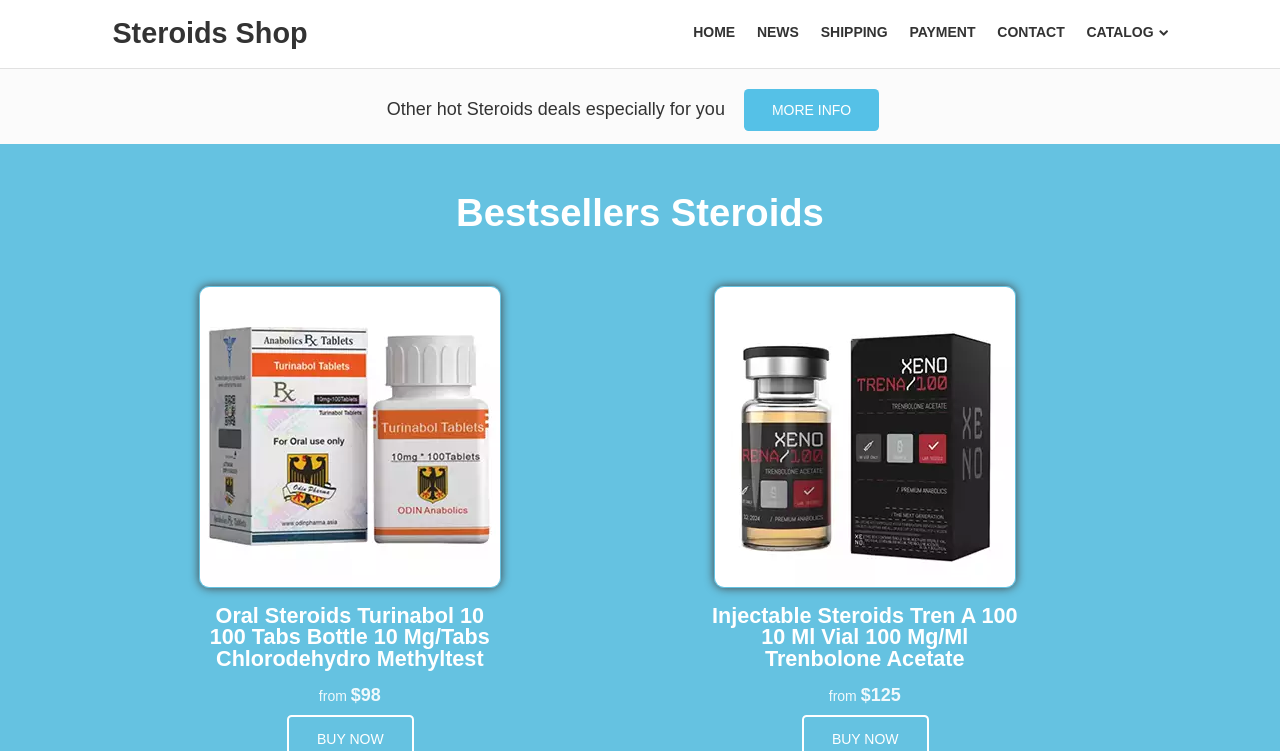Detail the features and information presented on the webpage.

The webpage is an online steroids shop, with a focus on purchasing Astrovet Testo 300. At the top left, there is a link to the "Steroids Shop" and a series of links to other pages, including "HOME", "NEWS", "SHIPPING", "PAYMENT", "CONTACT", and "CATALOG", which are aligned horizontally across the top of the page.

Below the top navigation links, there is a section with a heading "Other hot Steroids deals especially for you" and a link to "MORE INFO". This section is positioned near the top center of the page.

Further down, there is a heading "Bestsellers Steroids" that spans the width of the page. Below this heading, there are two product listings, each with an image, a heading, and pricing information. The first product is "Oral Steroids Turinabol 10" with a price of $98, and the second product is "Injectable Steroids Tren A 100" with a price of $125. The product listings are positioned side by side, with the first product on the left and the second product on the right.